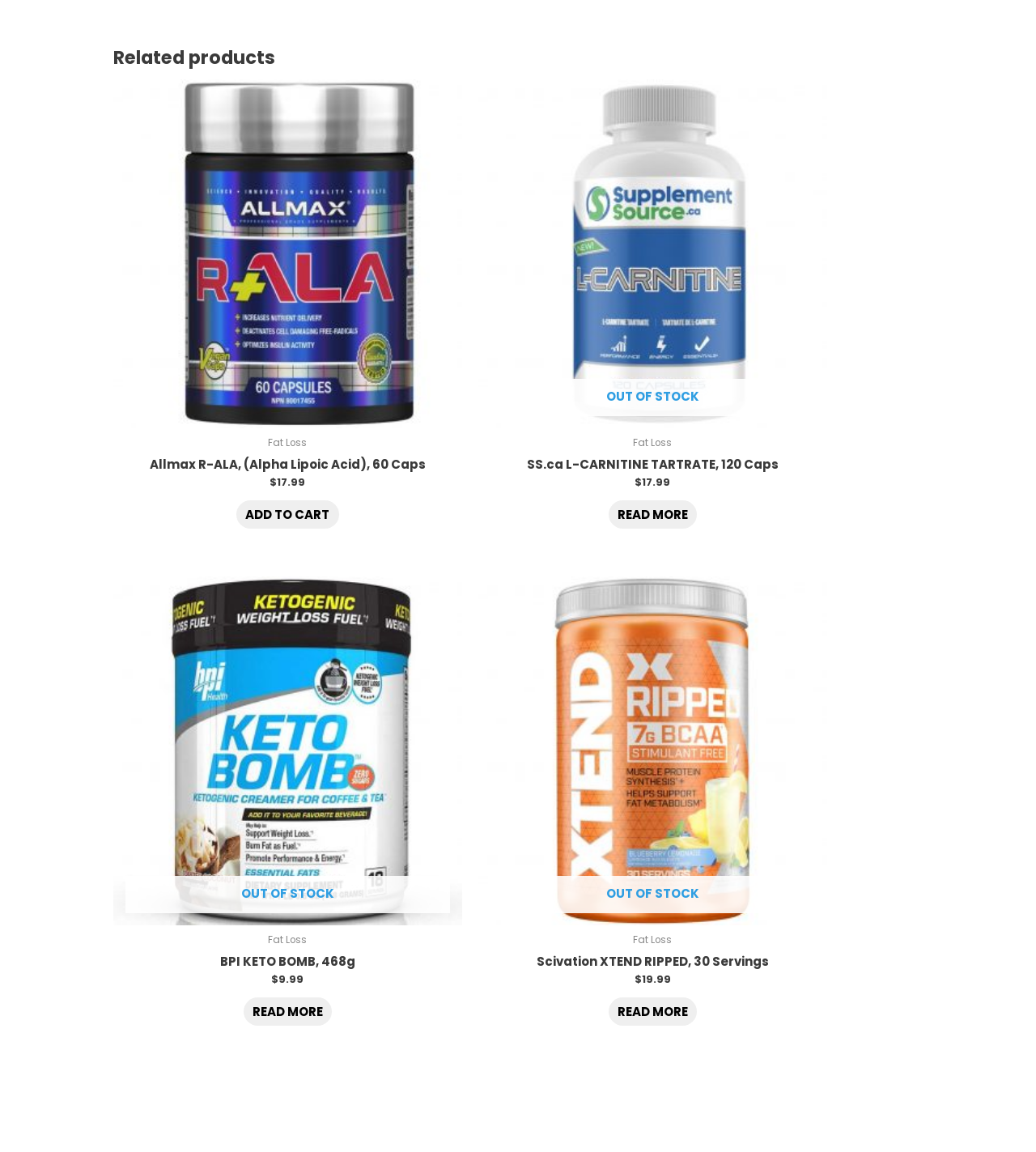What is the mission of the website? Look at the image and give a one-word or short phrase answer.

To provide the best online shopping experience and prices for nutritional supplements in Canada